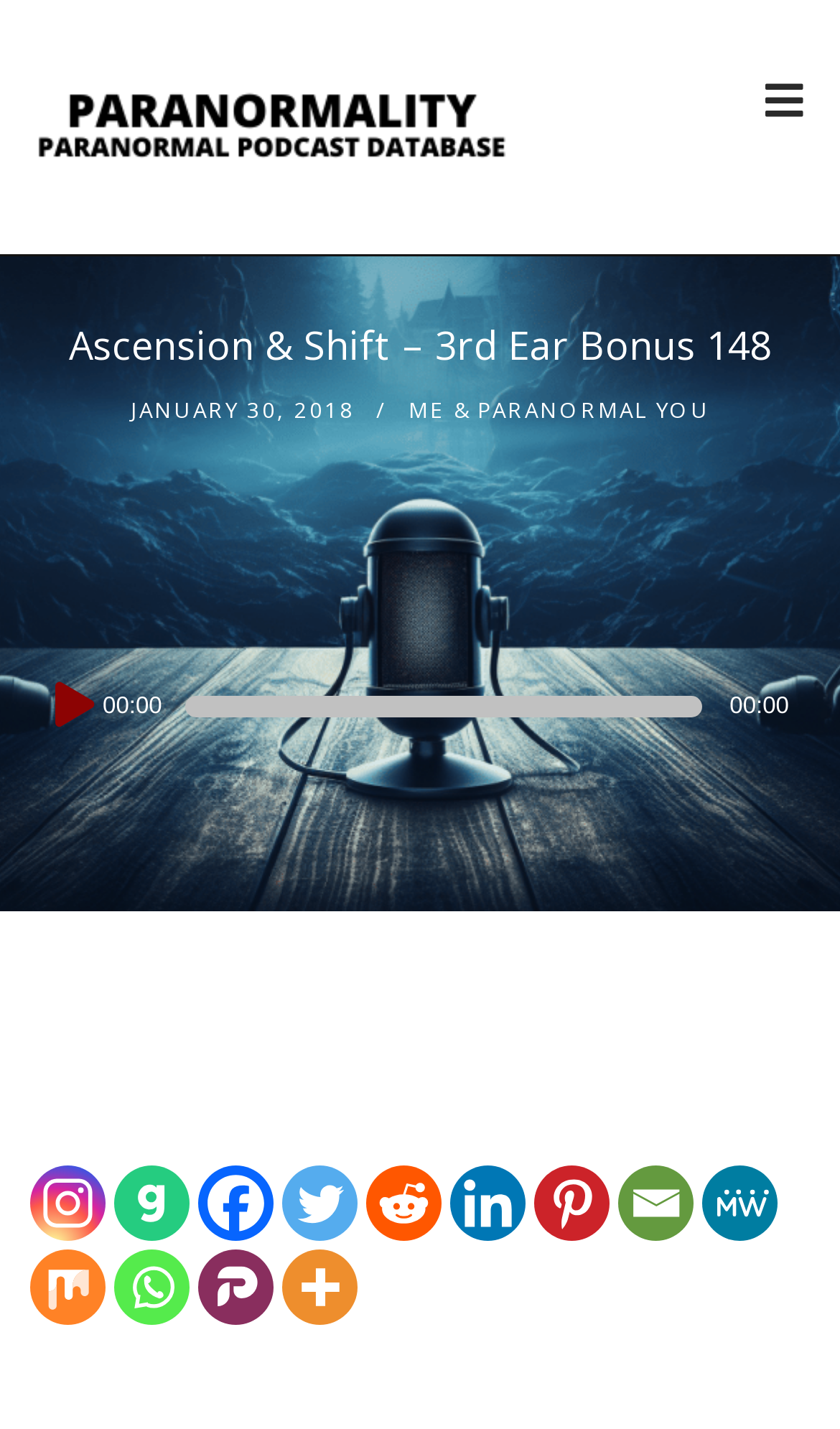What is the name of the radio show?
Using the visual information, reply with a single word or short phrase.

Ascension & Shift